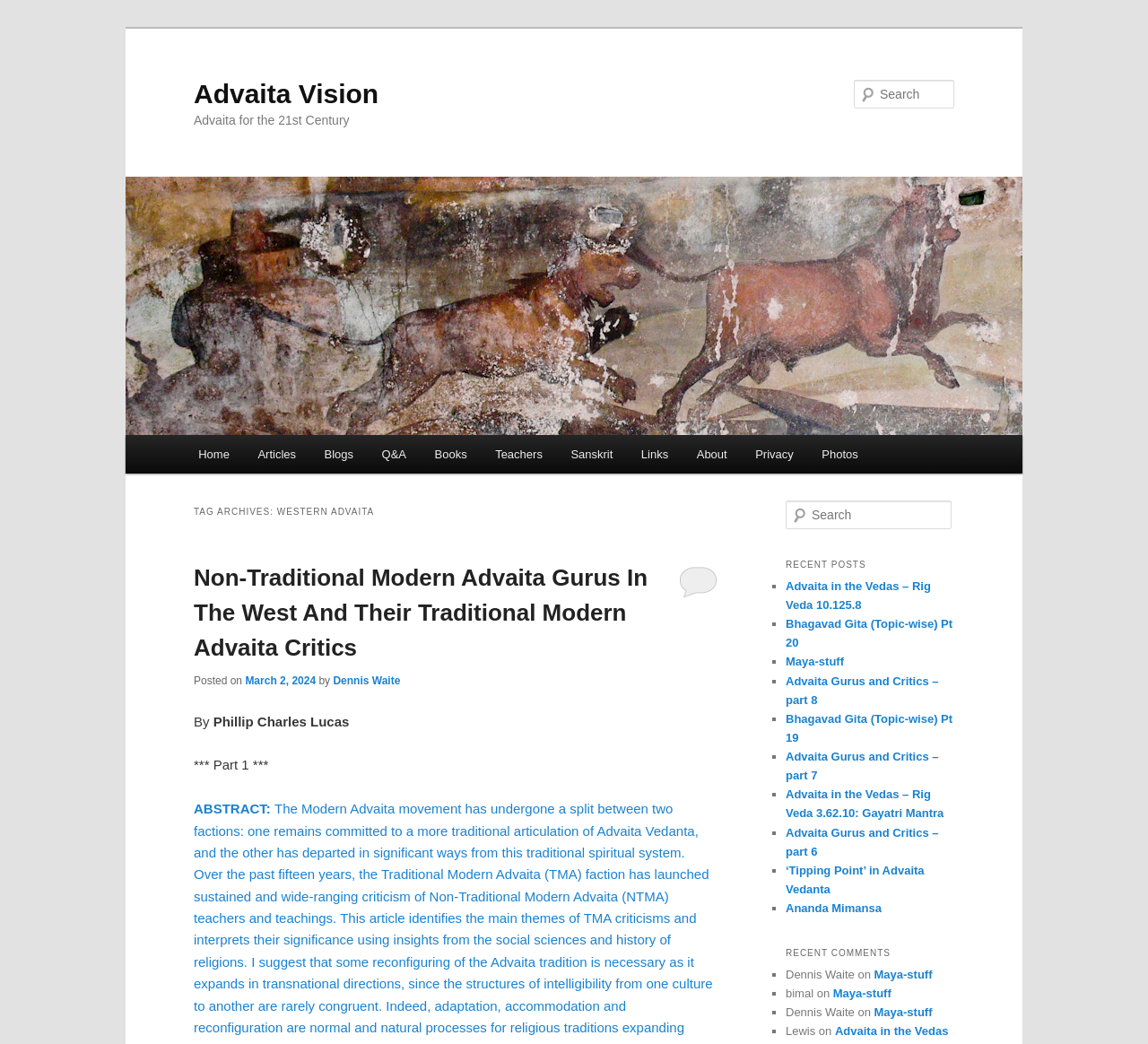Please provide the bounding box coordinates for the element that needs to be clicked to perform the following instruction: "Search for articles". The coordinates should be given as four float numbers between 0 and 1, i.e., [left, top, right, bottom].

[0.744, 0.076, 0.831, 0.104]